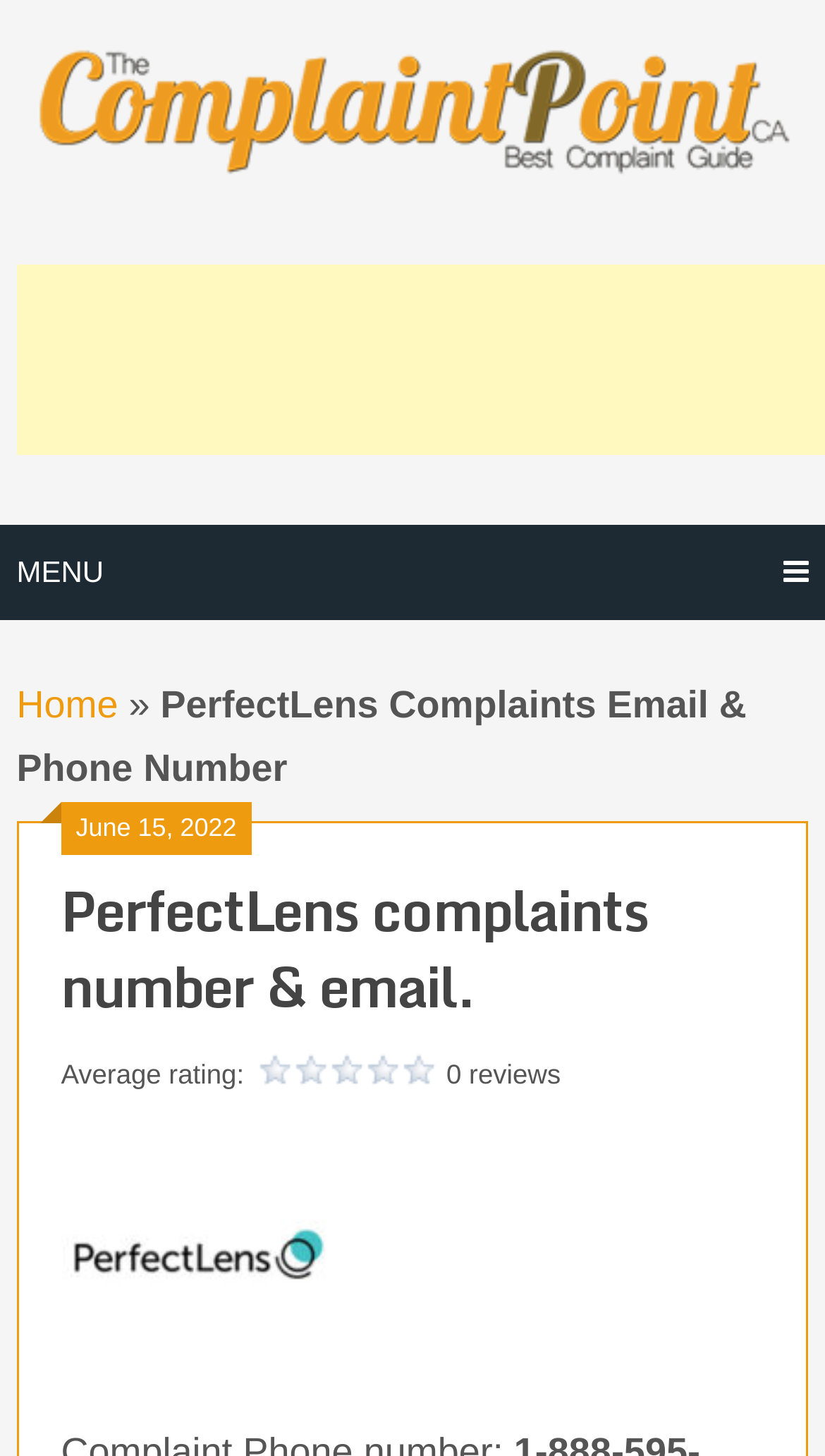What is the purpose of this webpage?
Please answer using one word or phrase, based on the screenshot.

To provide complaints information